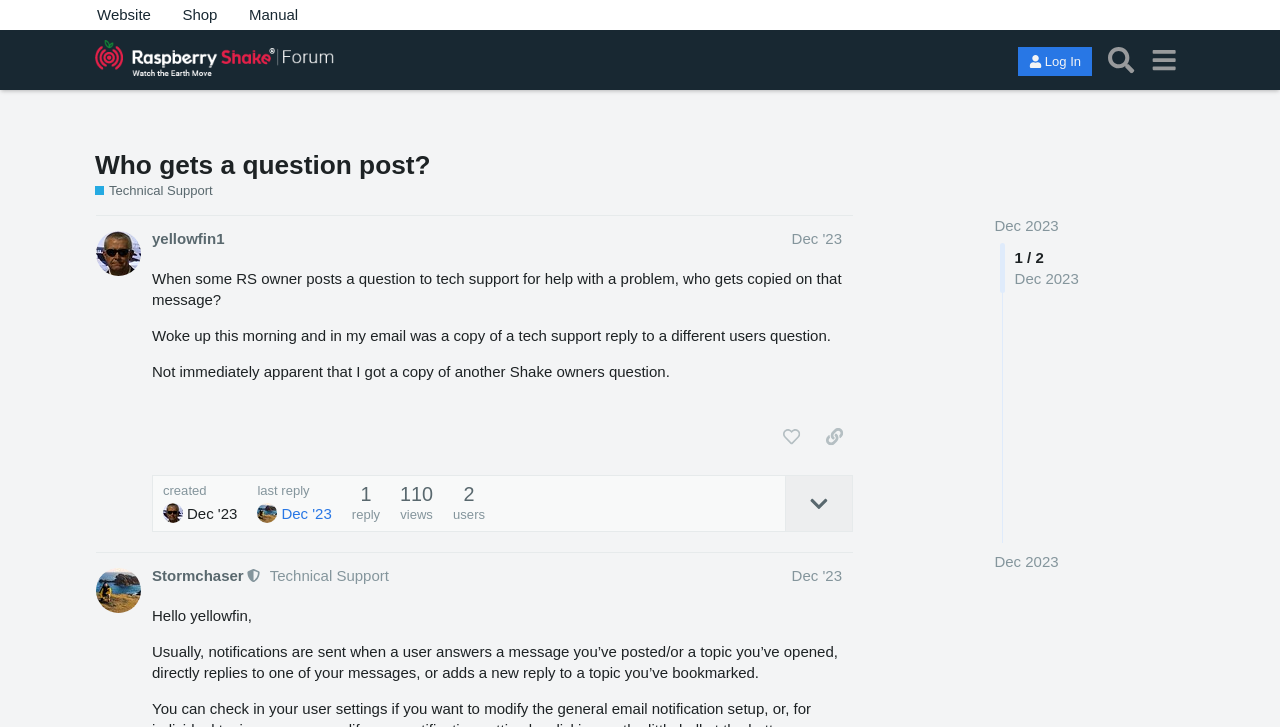Provide your answer to the question using just one word or phrase: What is the date of the last reply in this topic?

Dec 19, 2023 10:41 am